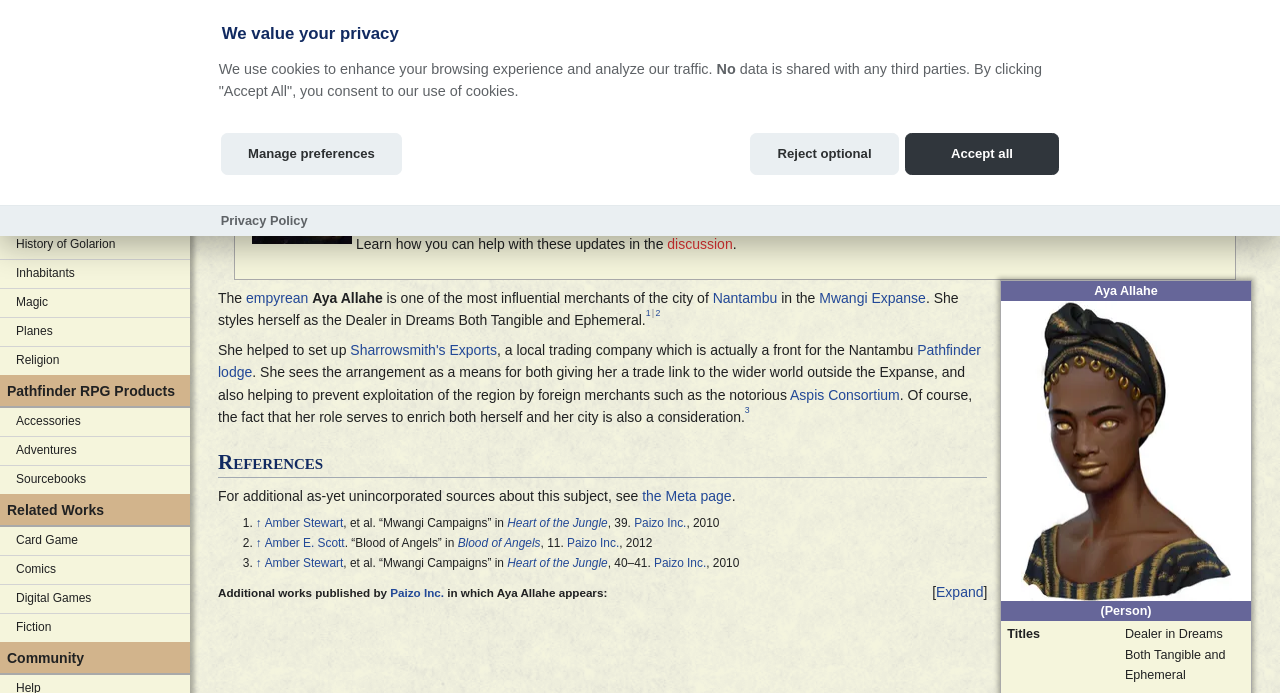Utilize the details in the image to give a detailed response to the question: What is the name of the trading company set up by Aya Allahe?

I found this answer by reading the text in the paragraph, which mentions that Aya Allahe 'helped to set up Sharrowsmith's Exports, a local trading company'.